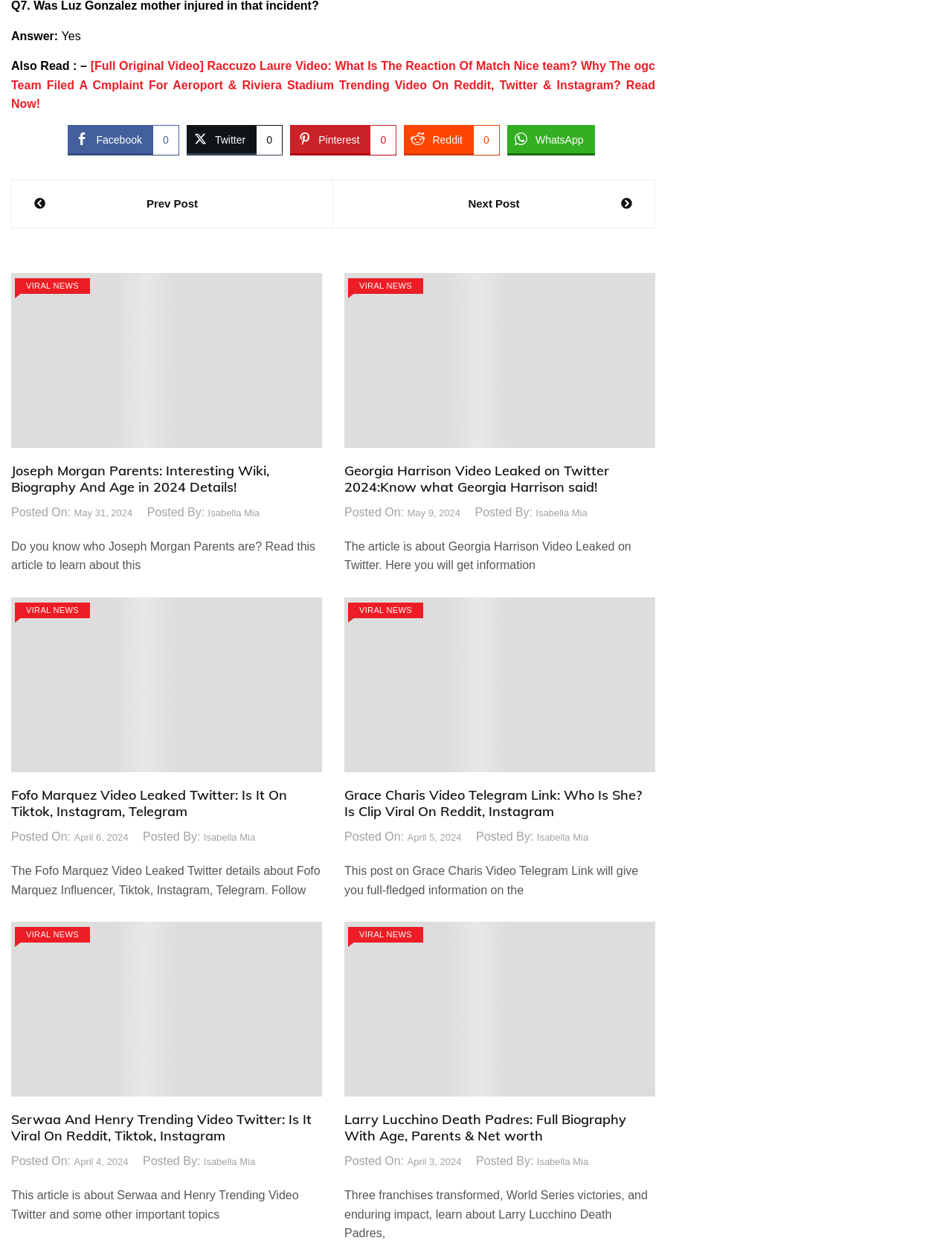Who posted the second article?
Based on the screenshot, answer the question with a single word or phrase.

Isabella Mia